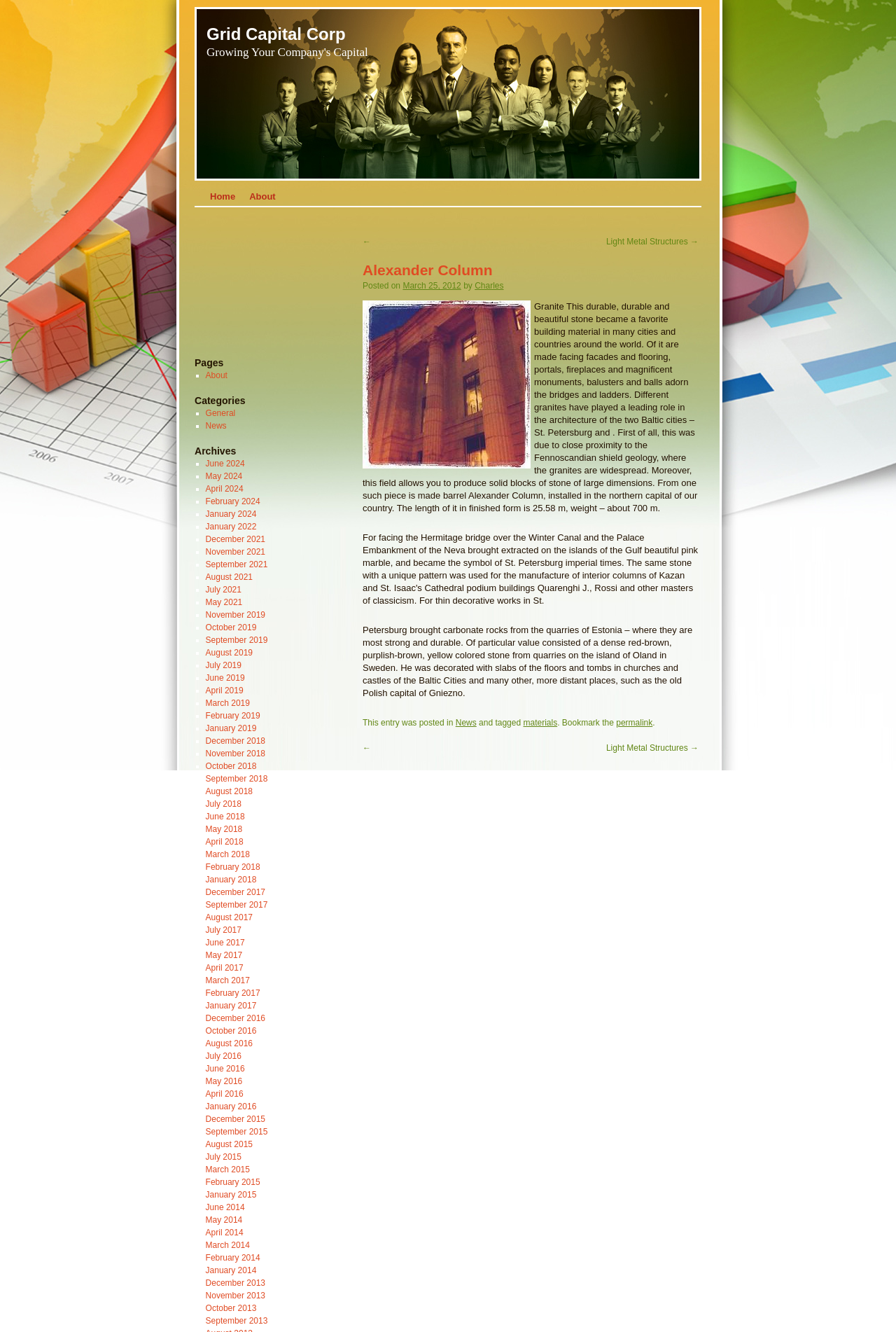Please give a succinct answer to the question in one word or phrase:
What is the length of the Alexander Column?

25.58 m